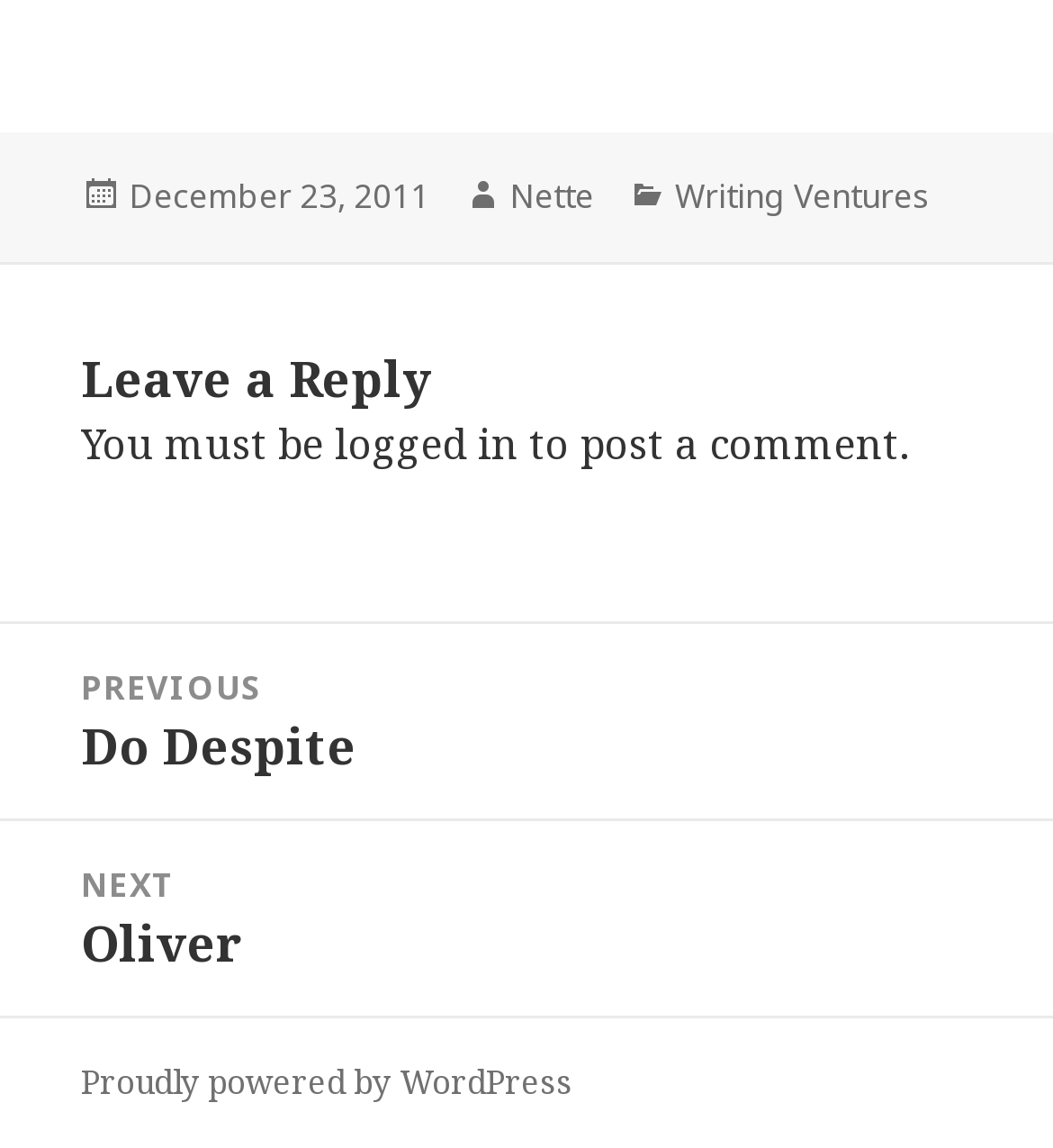Find the bounding box coordinates for the HTML element described in this sentence: "Nette". Provide the coordinates as four float numbers between 0 and 1, in the format [left, top, right, bottom].

[0.485, 0.15, 0.564, 0.193]